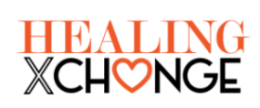What does the letter 'X' represent in the logo?
Please answer the question as detailed as possible based on the image.

The caption explains that the word 'CHANGE' is in bold, black letters, signifying transformation and growth, and the letter 'X' is creatively illustrated, implying that it represents this concept.